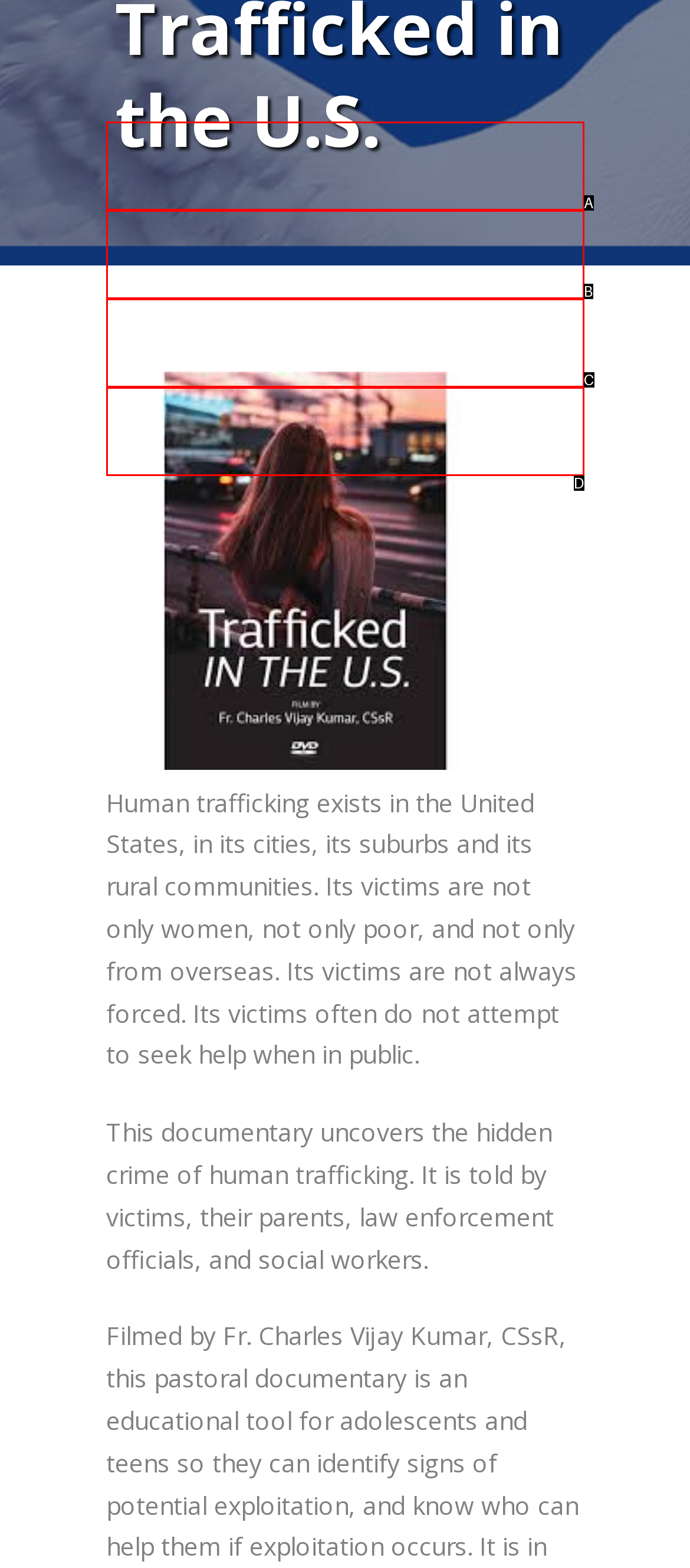Select the correct option based on the description: Chicago Area Events
Answer directly with the option’s letter.

C